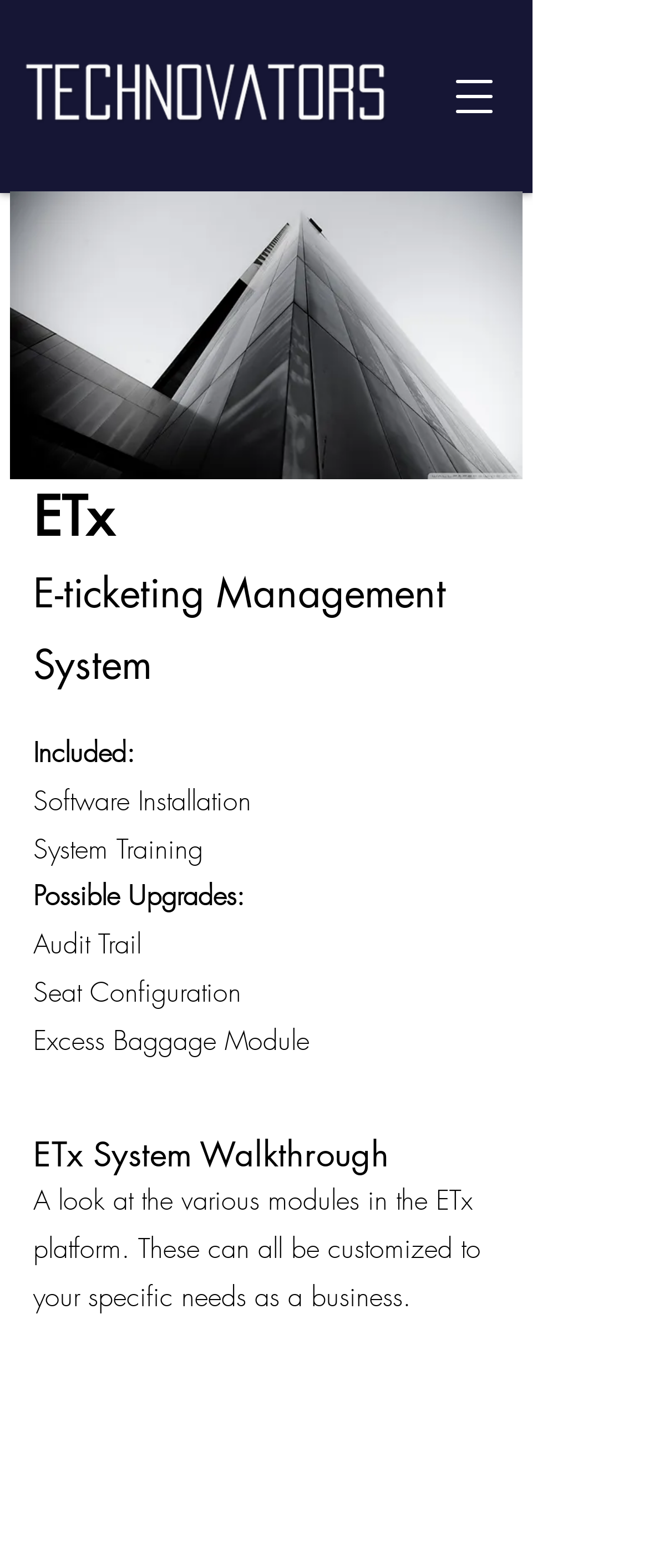Please provide a one-word or phrase answer to the question: 
What is the image above the heading 'ETx E-ticketing Management System'?

Federal Reserve Bank of Boston wallpaper